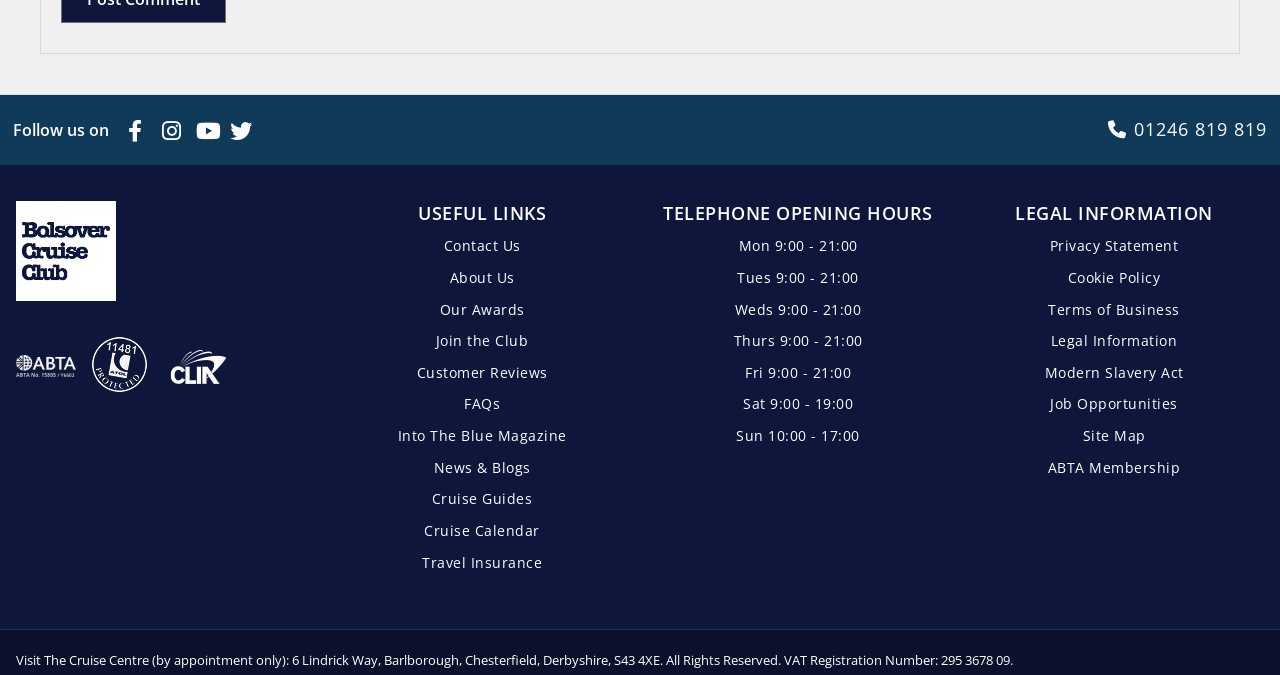What is the VAT registration number?
Use the screenshot to answer the question with a single word or phrase.

295 3678 09